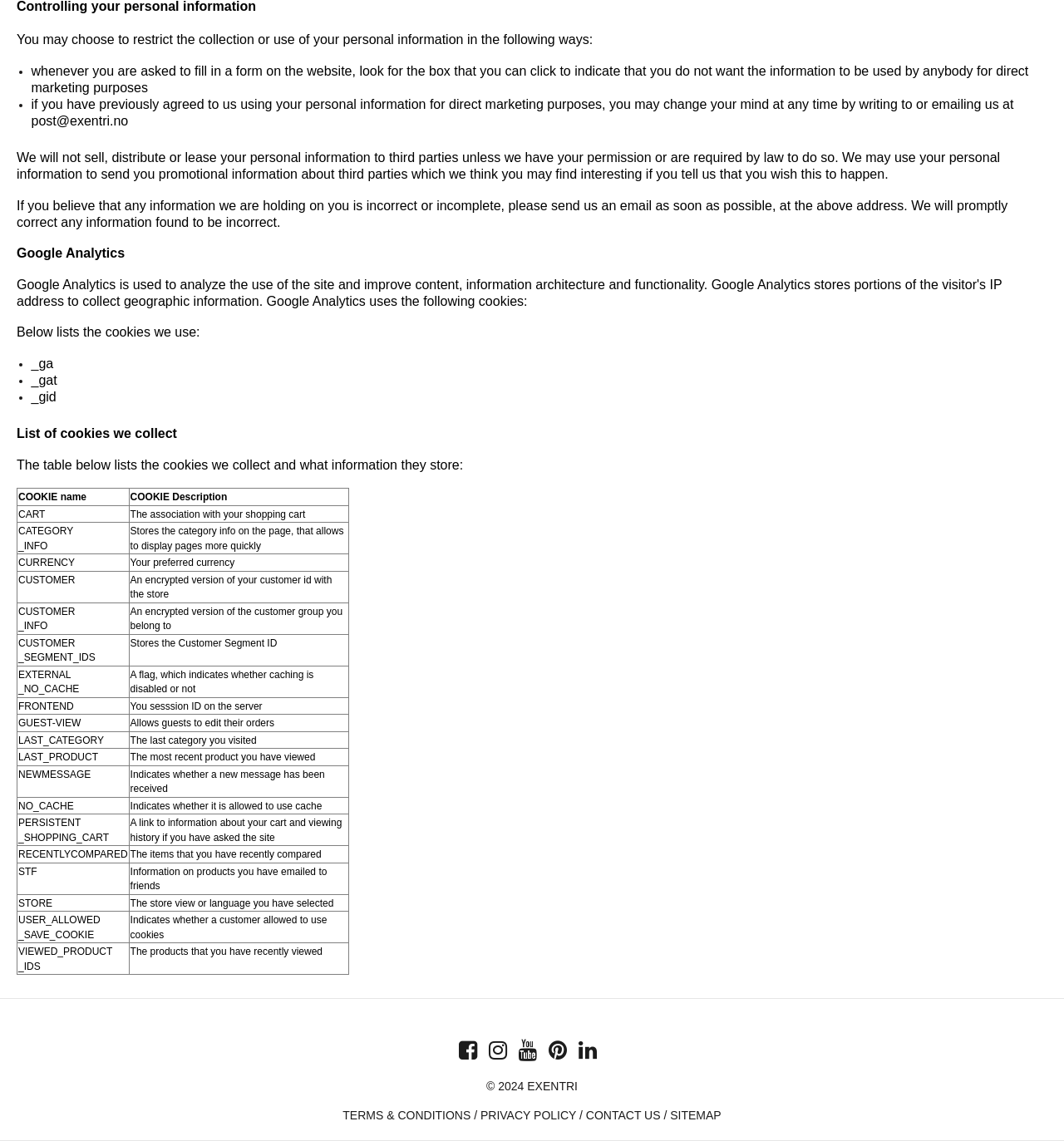What is the purpose of the CART cookie?
From the screenshot, provide a brief answer in one word or phrase.

The association with your shopping cart